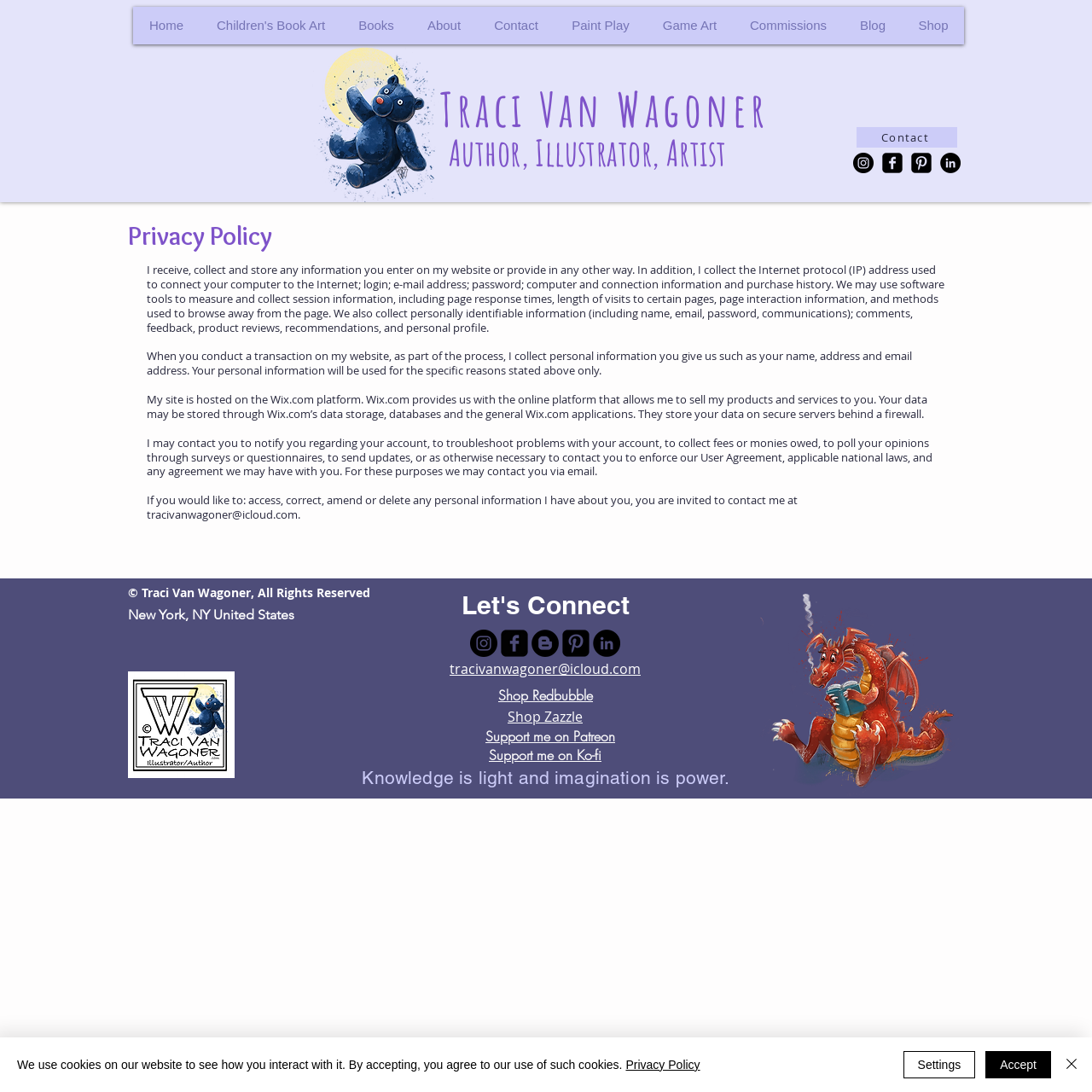What is the name of the platform where you can shop?
Analyze the image and deliver a detailed answer to the question.

The answer can be found in the heading element 'Shop Redbubble' which indicates that Redbubble is a platform where you can shop.